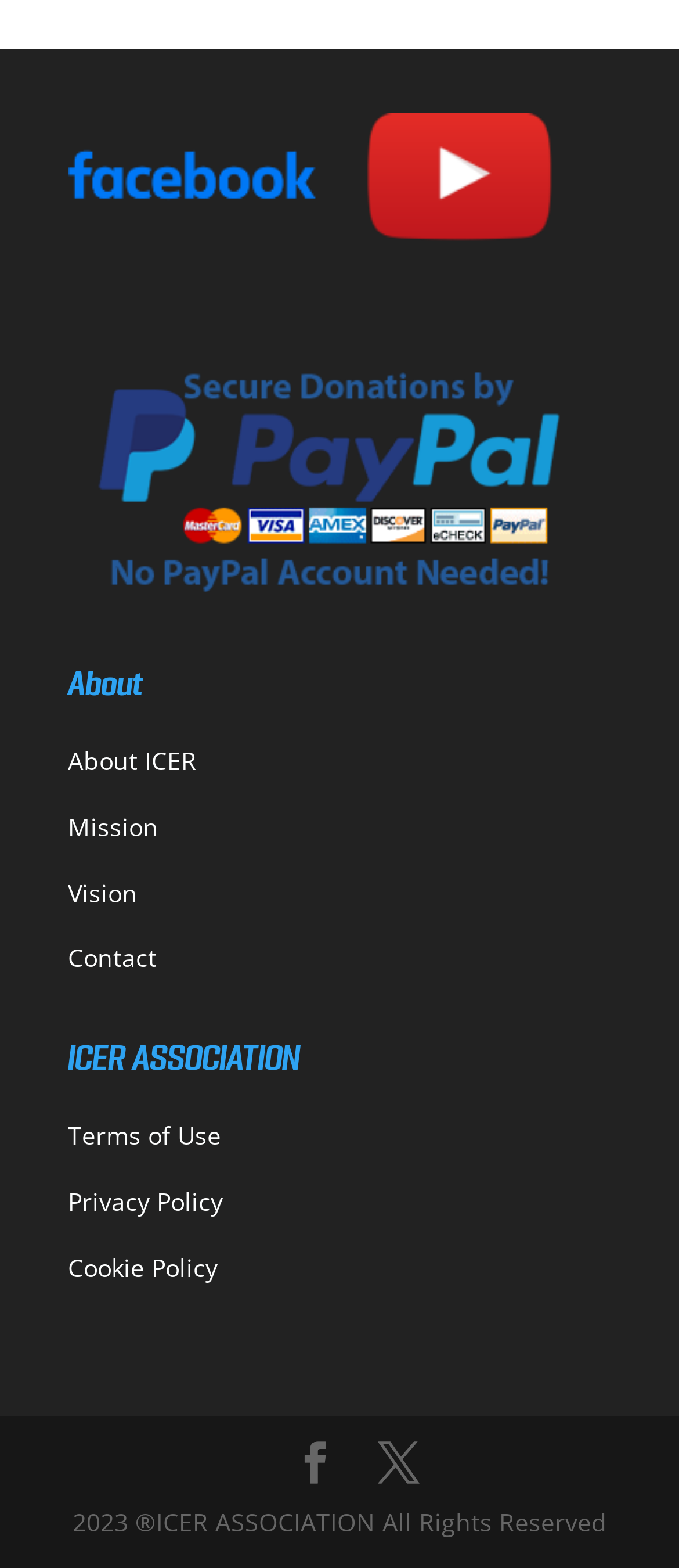What is the title of the second section?
Using the image, respond with a single word or phrase.

ICER ASSOCIATION